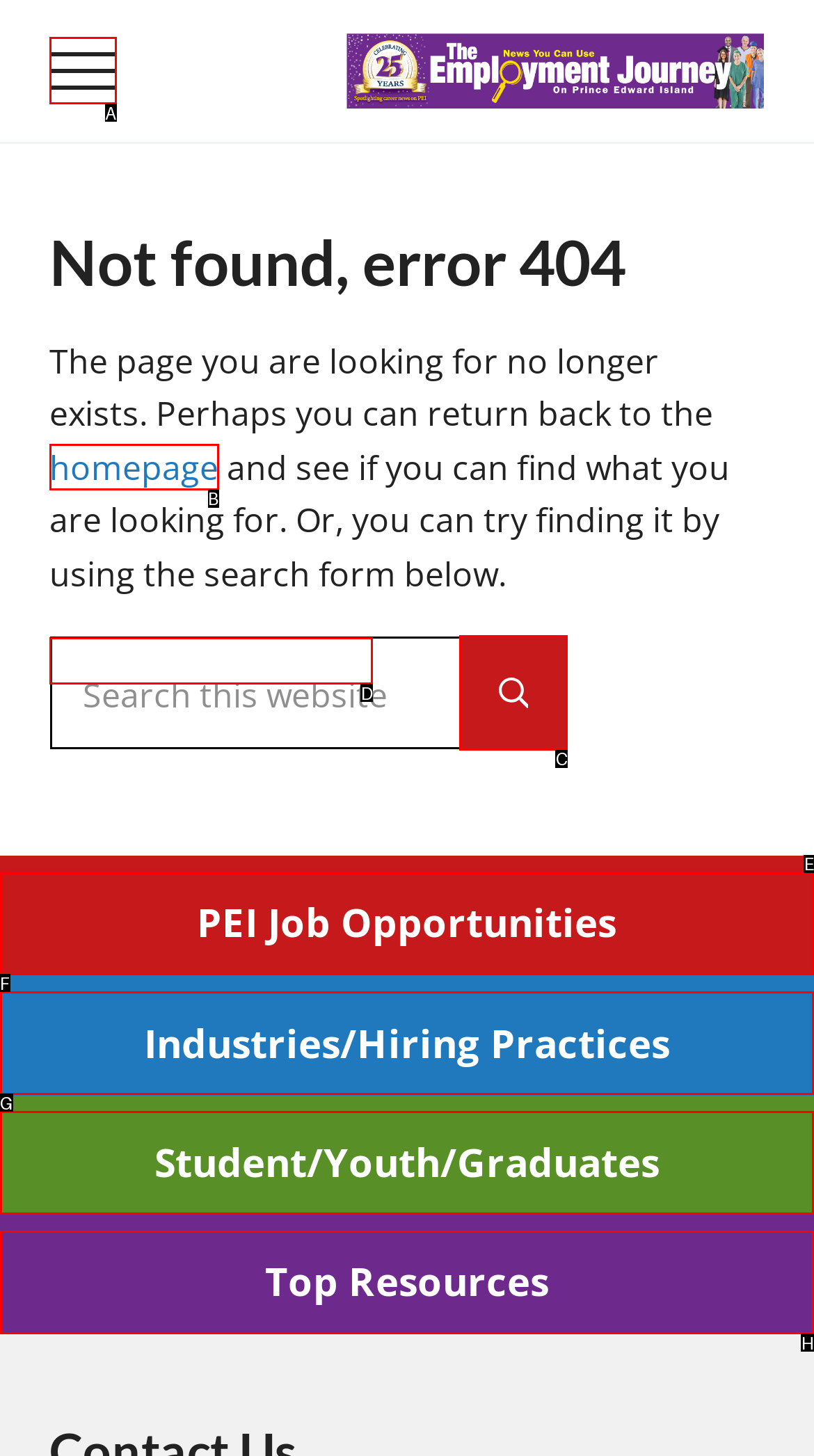Out of the given choices, which letter corresponds to the UI element required to Search this website? Answer with the letter.

D